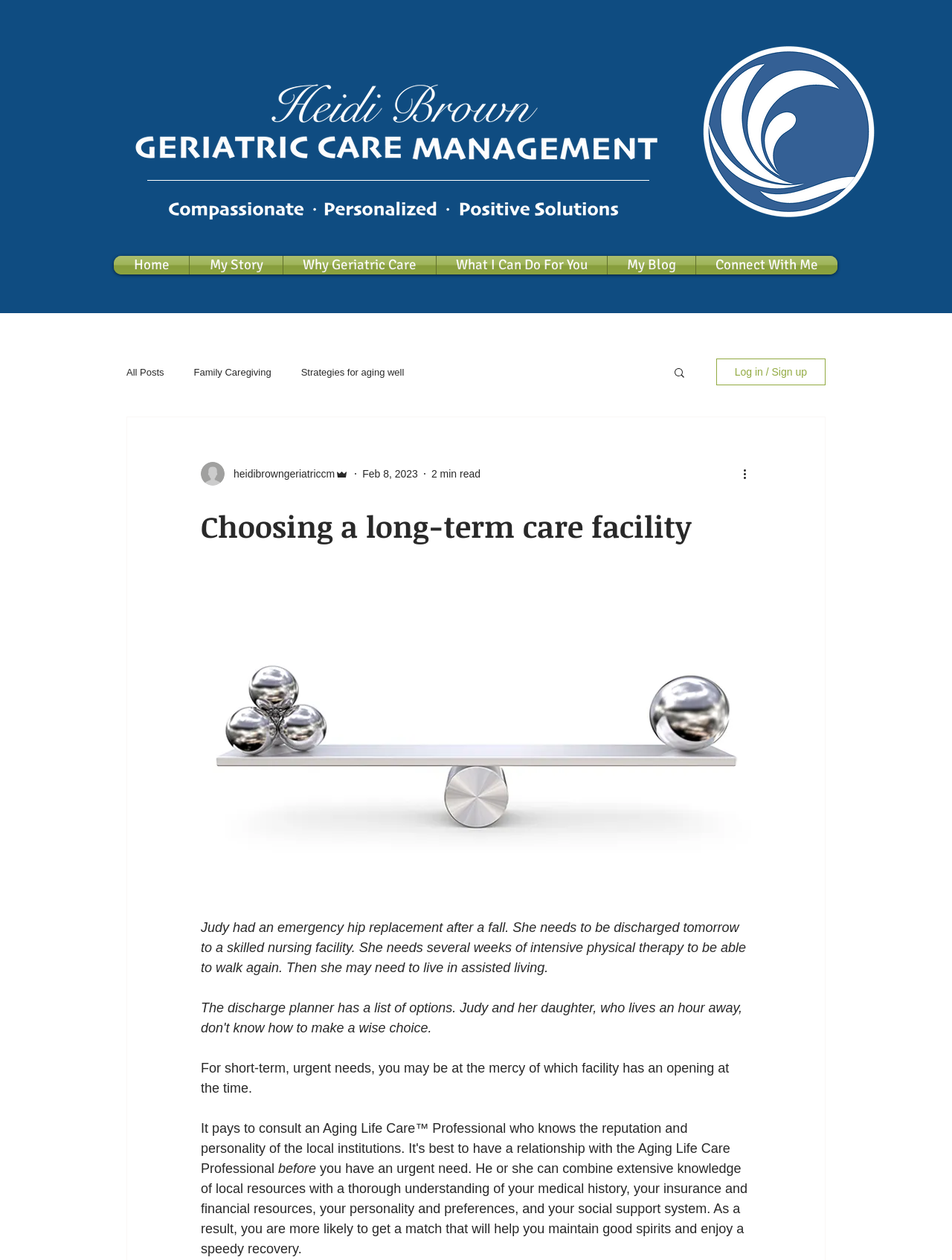Give a concise answer using only one word or phrase for this question:
What is the name of the writer?

Heidi Browner